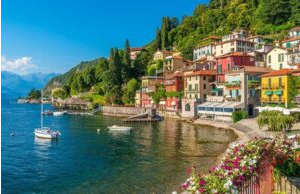What is the purpose of the small boat in the water?
Answer the question with a single word or phrase derived from the image.

Hinting at tranquil lifestyle